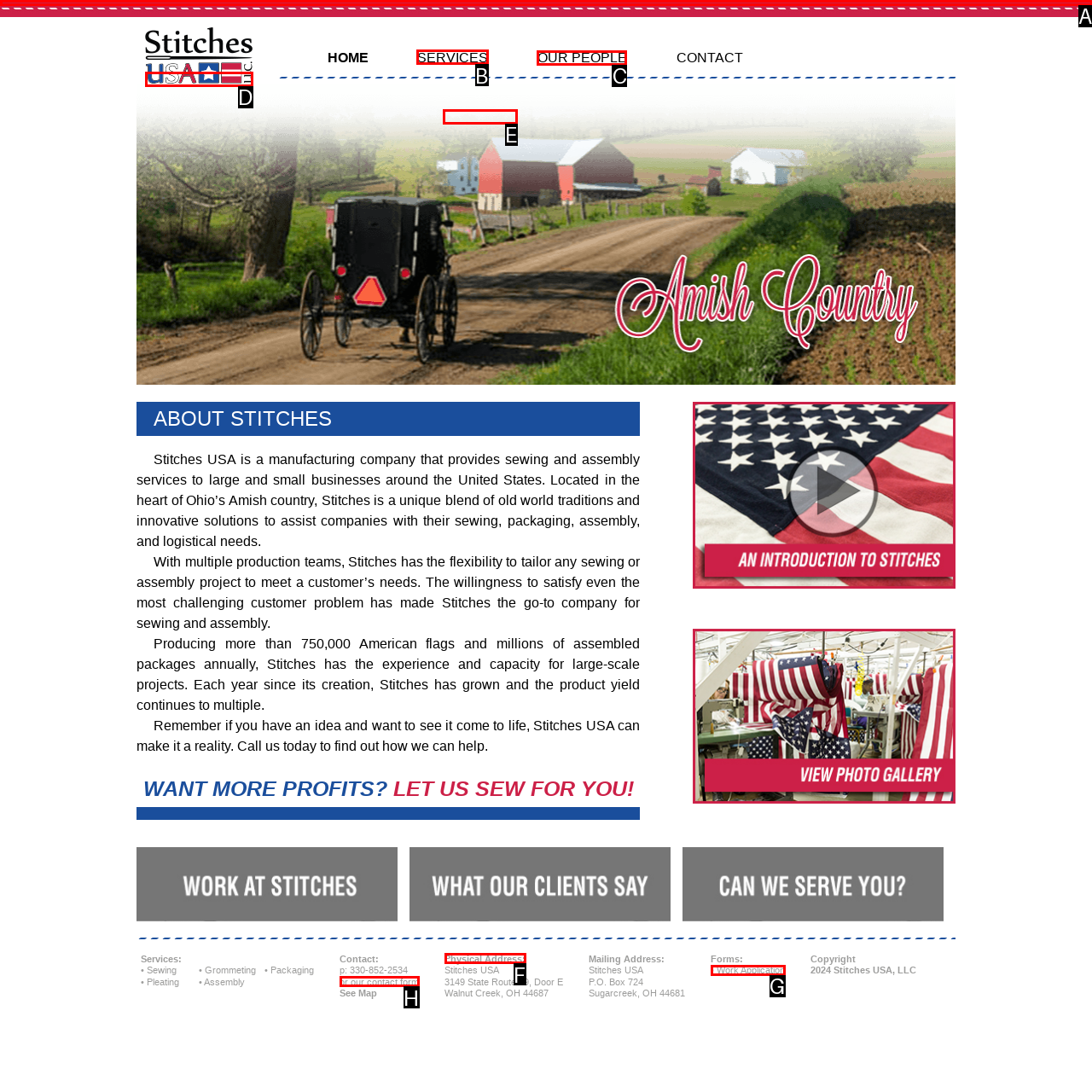From the given choices, which option should you click to complete this task: Go to the 'SERVICES' page? Answer with the letter of the correct option.

B